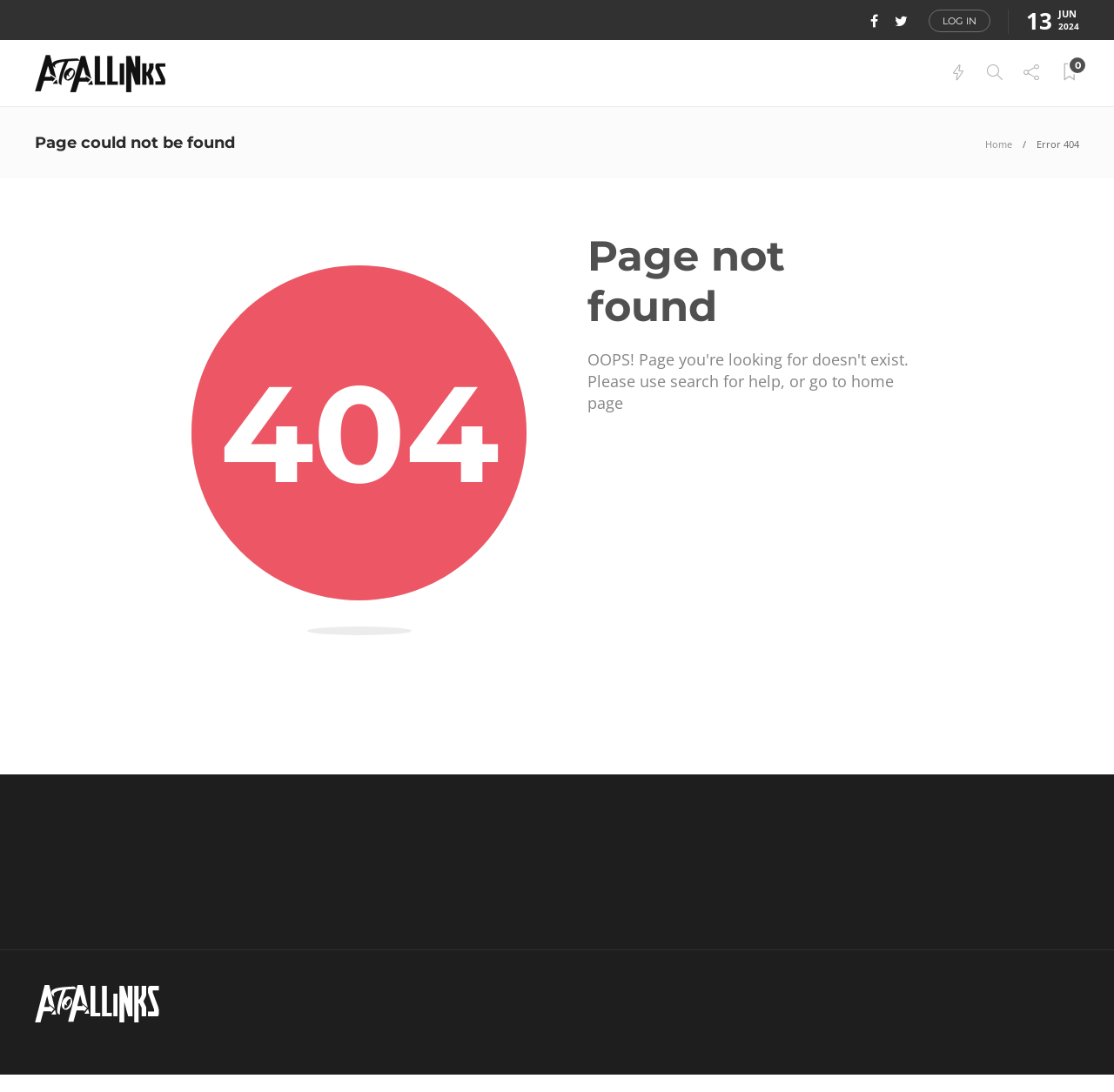Write a detailed summary of the webpage.

The webpage is a 404 error page with the title "Page not found - AtoAllinks". At the top, there is a navigation bar with several links, including three icons (\uf09a, \uf099) and a "LOG IN" button, aligned horizontally. To the right of these links, there are three pieces of text: "13", "JUN", and "2024", which appear to be a date.

Below the navigation bar, there is a logo of "AtoAllinks" with a link to the homepage. On the right side of the logo, there are four icons (\ue020, \ue090, \ue05b, \ue617) aligned vertically.

The main content of the page is a heading that reads "Page could not be found" in a large font size. Below this heading, there is a link to the "Home" page and a text that reads "Error 404". 

Further down the page, there are two large headings, one that reads "404" and another that reads "Page not found". These headings are centered on the page.

At the bottom of the page, there is a footer section with a layout table that spans the entire width of the page.